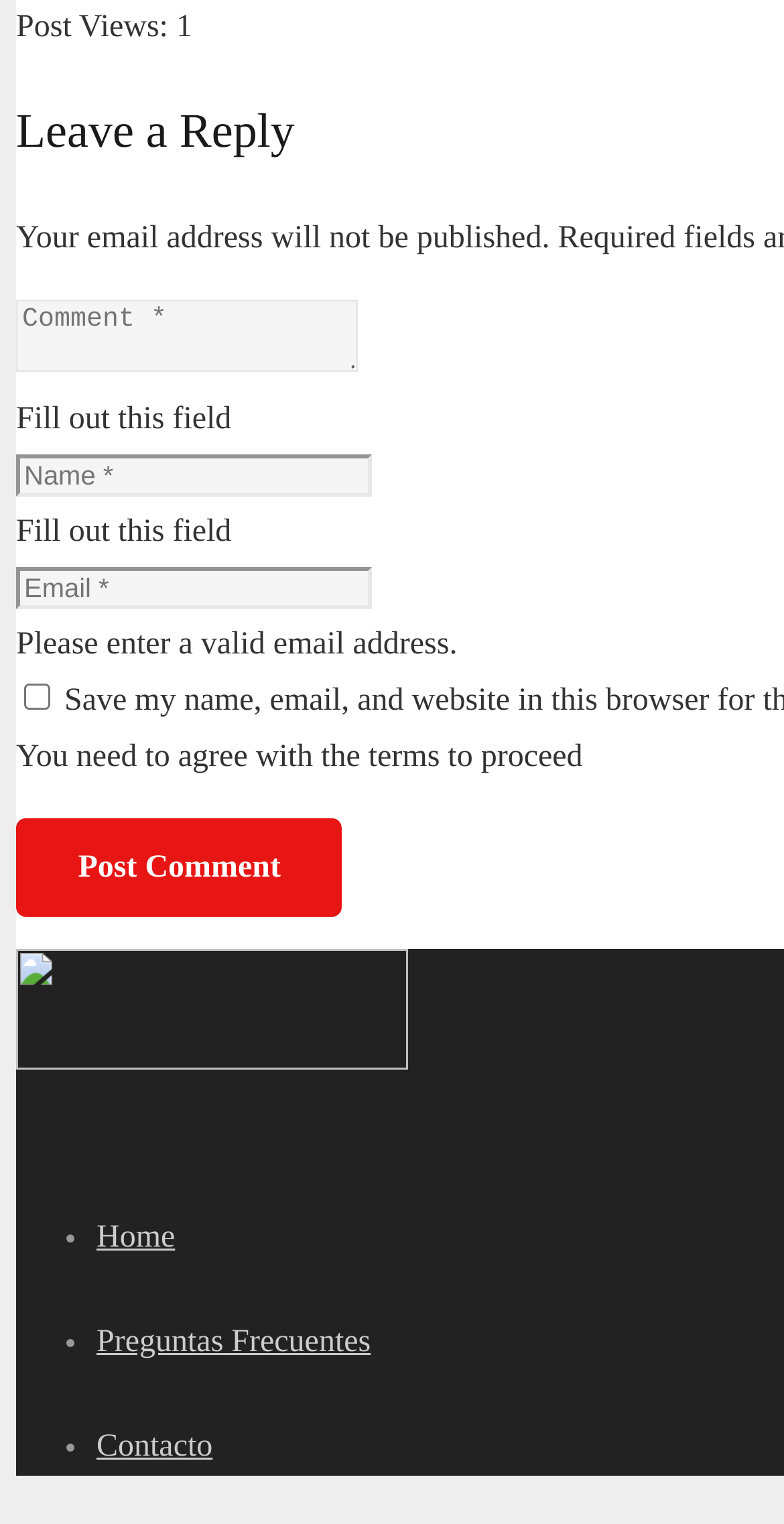Based on the element description "Preguntas Frecuentes", predict the bounding box coordinates of the UI element.

[0.123, 0.869, 0.473, 0.891]